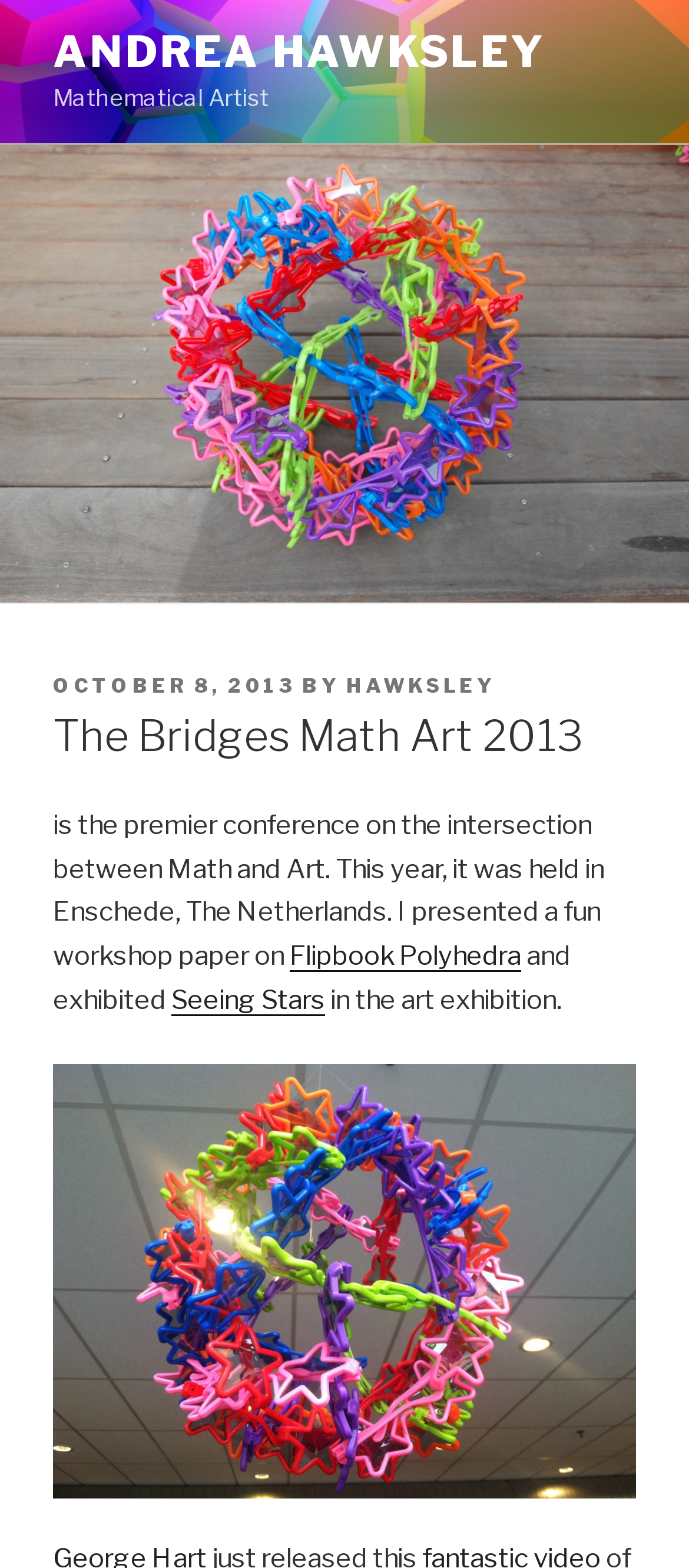Using the webpage screenshot, find the UI element described by October 8, 2013August 6, 2015. Provide the bounding box coordinates in the format (top-left x, top-left y, bottom-right x, bottom-right y), ensuring all values are floating point numbers between 0 and 1.

[0.077, 0.429, 0.428, 0.445]